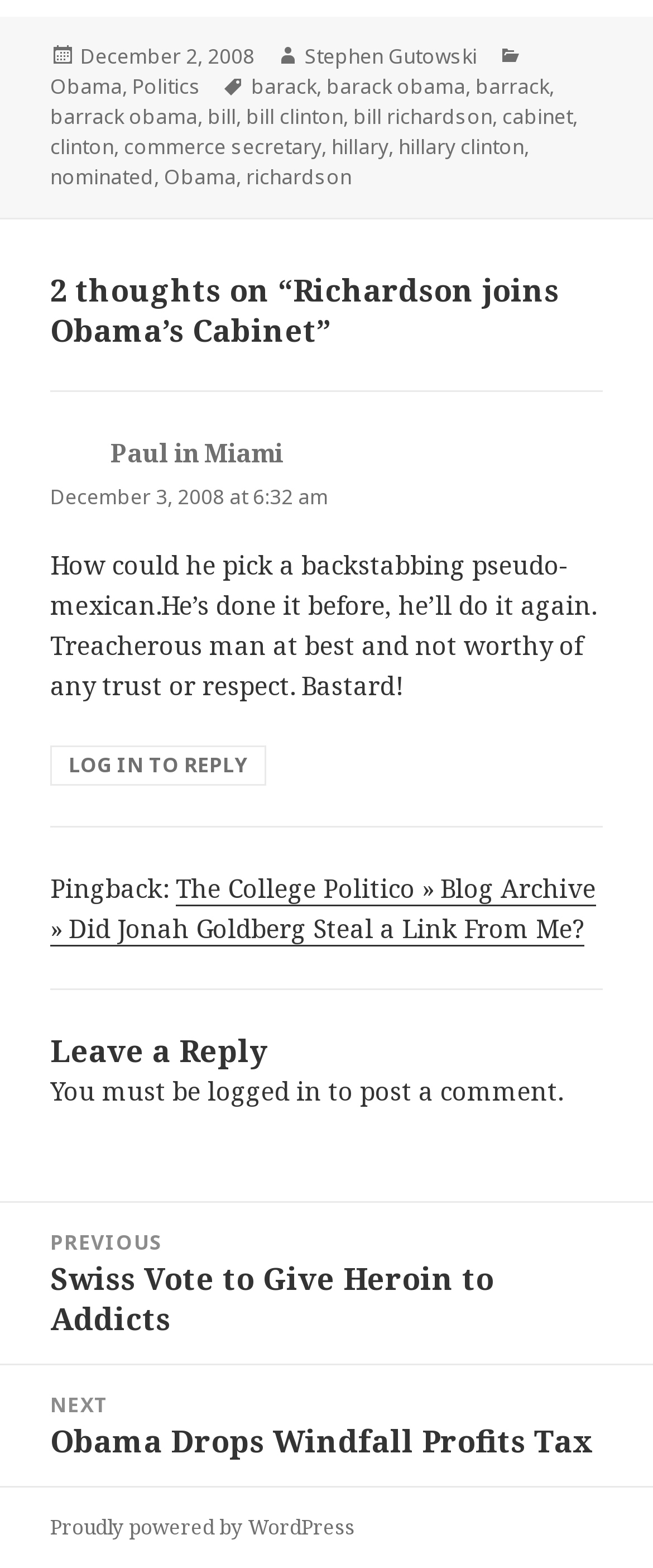Please respond to the question with a concise word or phrase:
What is the date of the article?

December 2, 2008